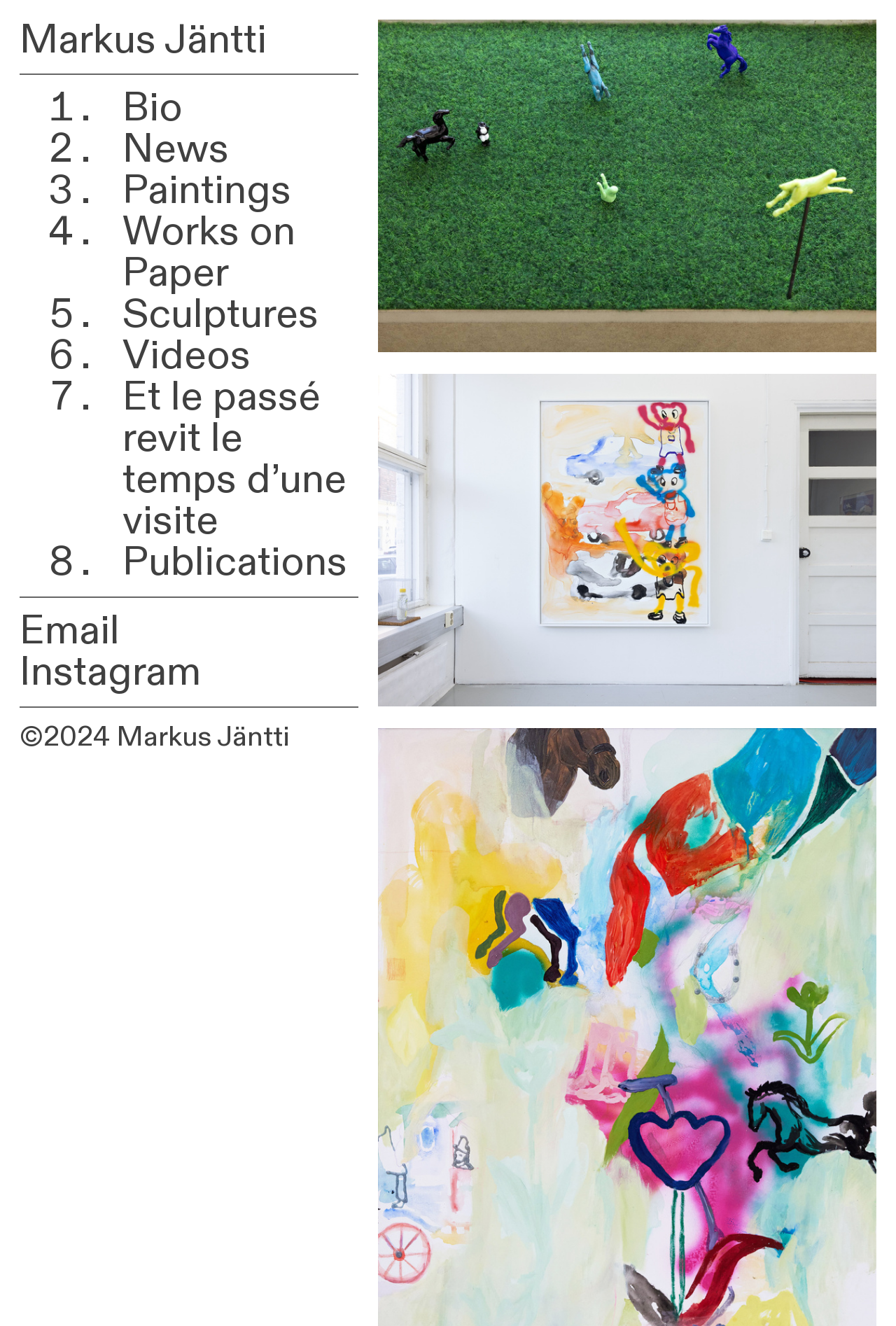Please determine the bounding box coordinates of the section I need to click to accomplish this instruction: "view paintings".

[0.137, 0.123, 0.325, 0.164]